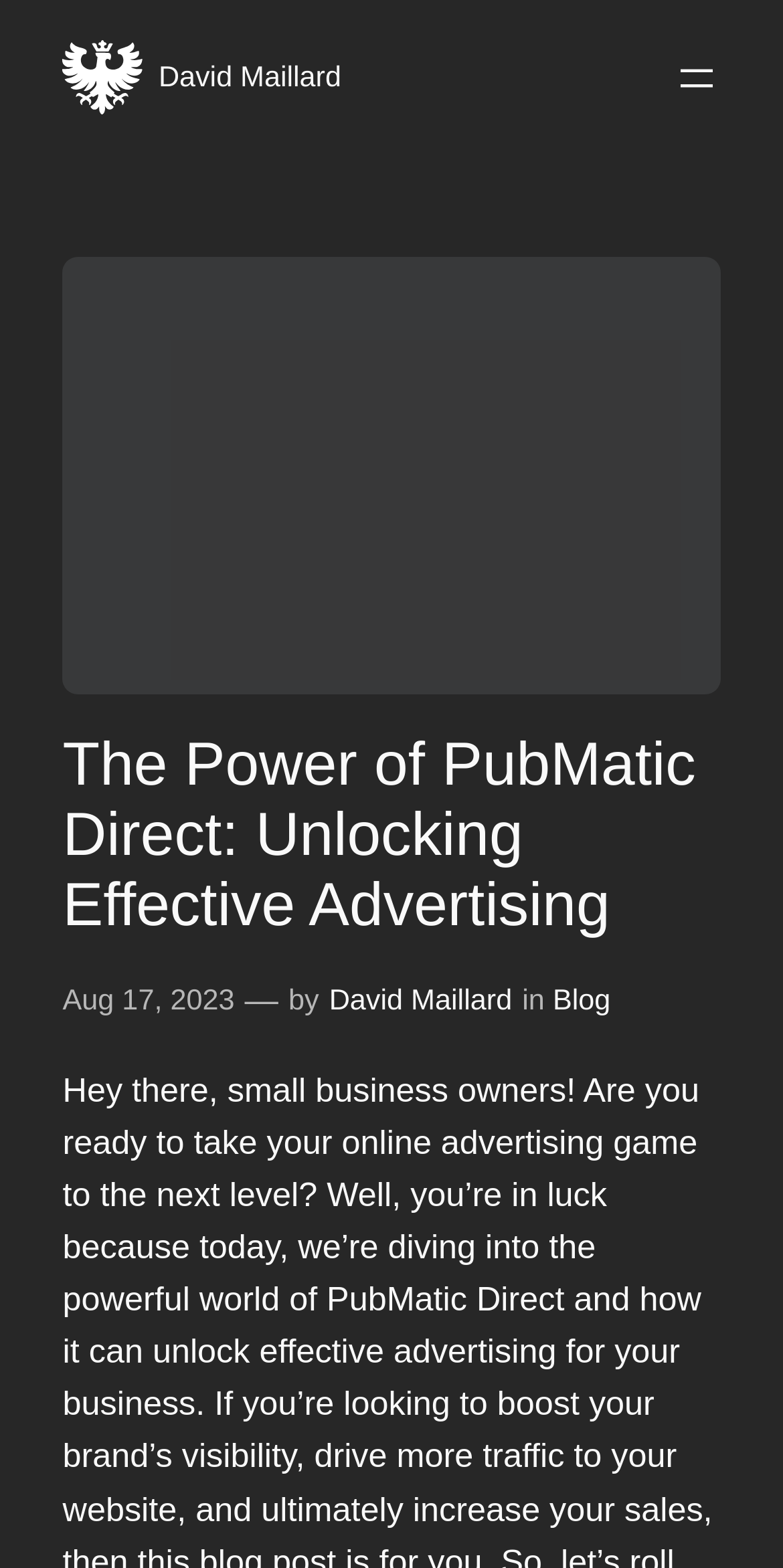Determine the bounding box coordinates of the UI element described below. Use the format (top-left x, top-left y, bottom-right x, bottom-right y) with floating point numbers between 0 and 1: Blog

[0.706, 0.628, 0.78, 0.648]